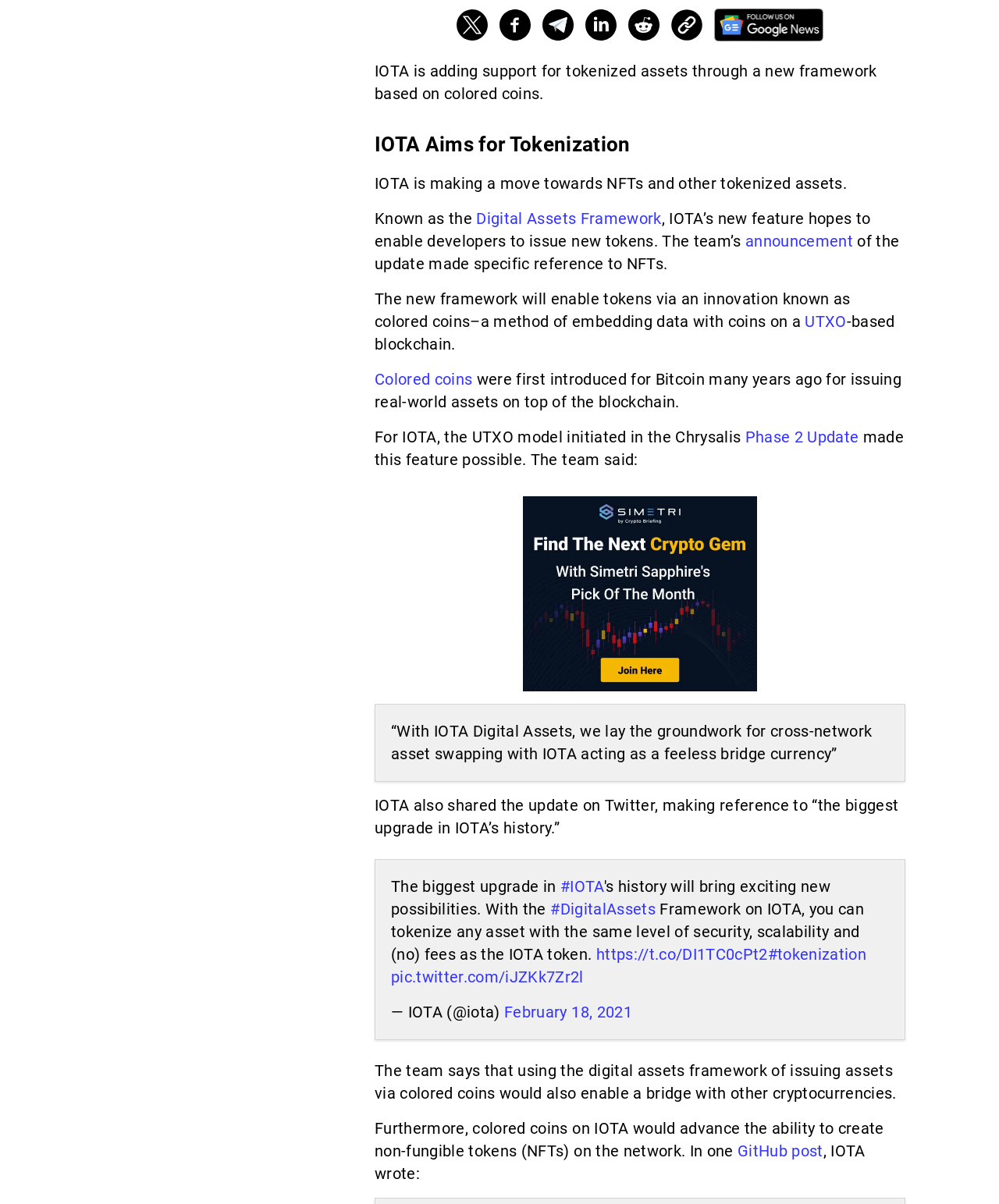Can you show the bounding box coordinates of the region to click on to complete the task described in the instruction: "Click the 'Follow Crypto Briefing on Google News' link"?

[0.715, 0.007, 0.824, 0.034]